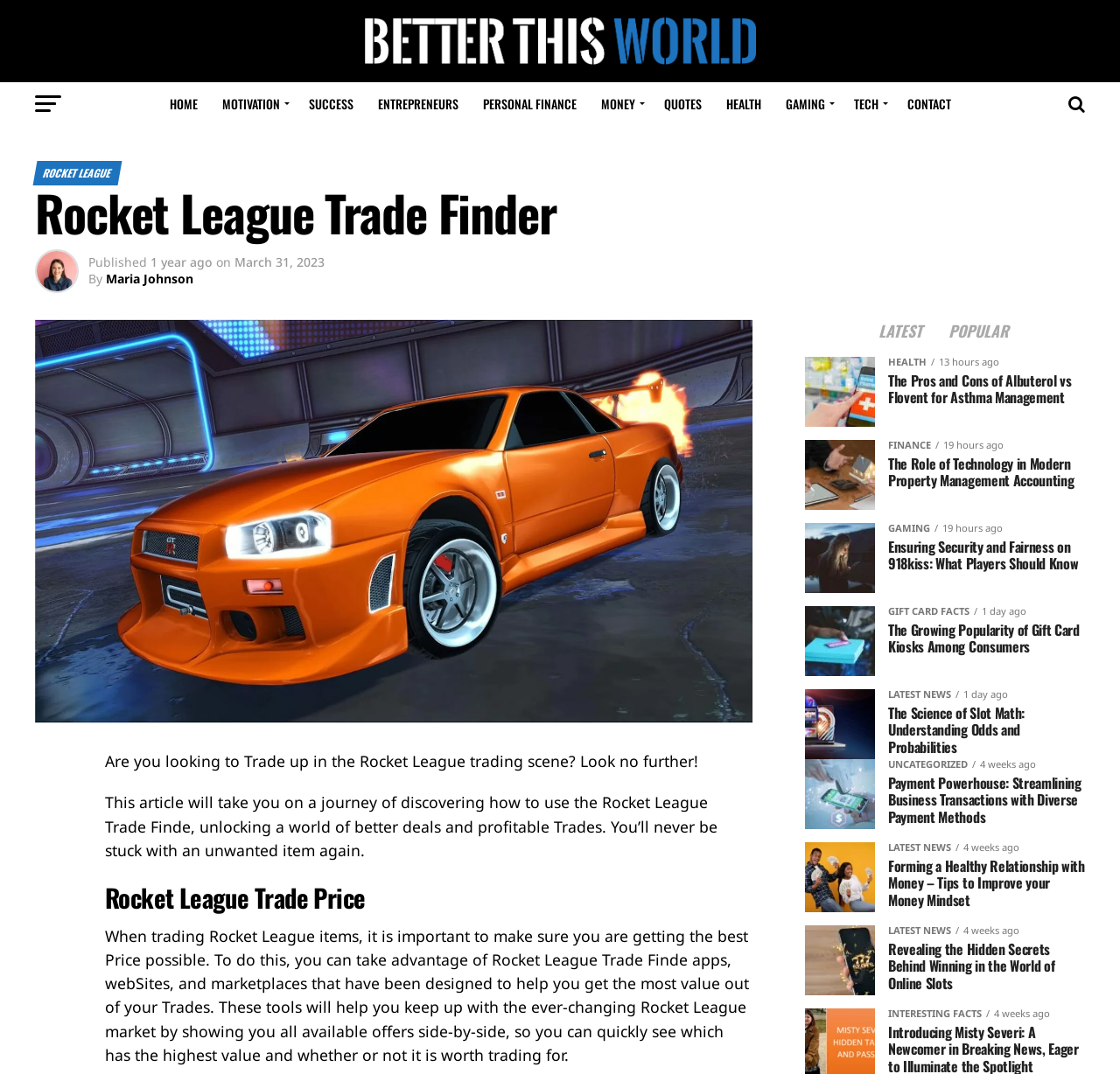How old is this article?
Answer the question in a detailed and comprehensive manner.

The article was published 1 year ago, as indicated by the text '1 year ago' in the header section of the webpage.